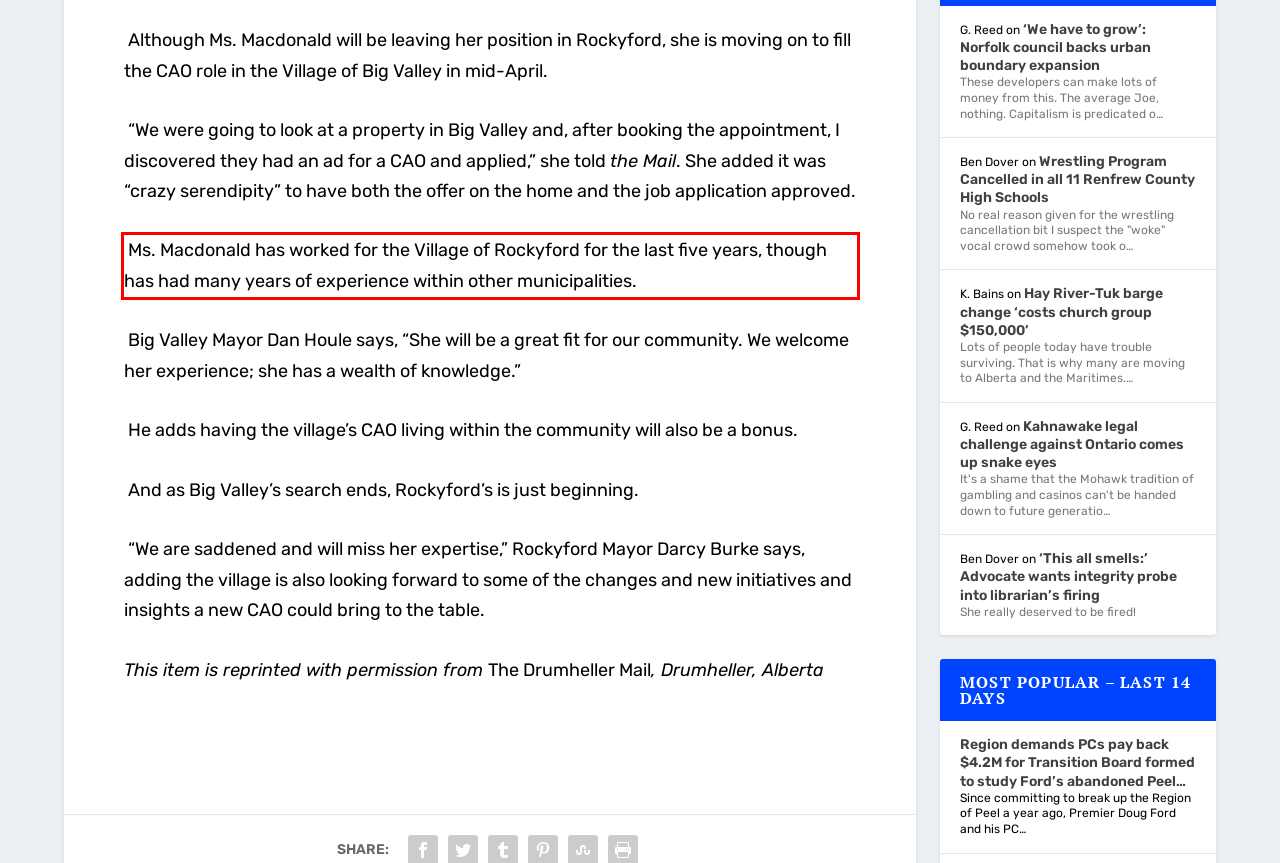Given a screenshot of a webpage with a red bounding box, extract the text content from the UI element inside the red bounding box.

Ms. Macdonald has worked for the Village of Rockyford for the last five years, though has had many years of experience within other municipalities.